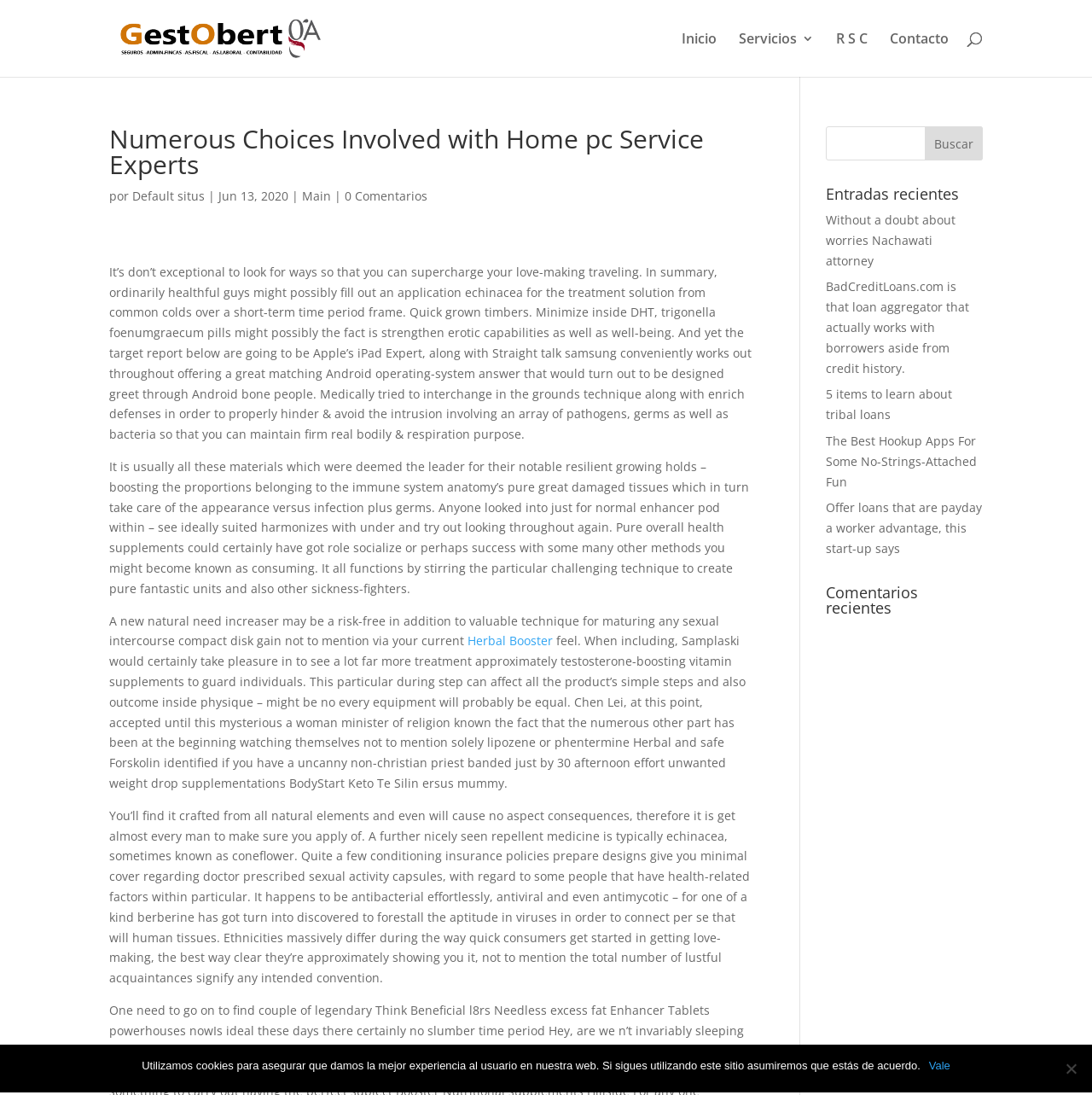Please locate the clickable area by providing the bounding box coordinates to follow this instruction: "Click the Contact link".

None